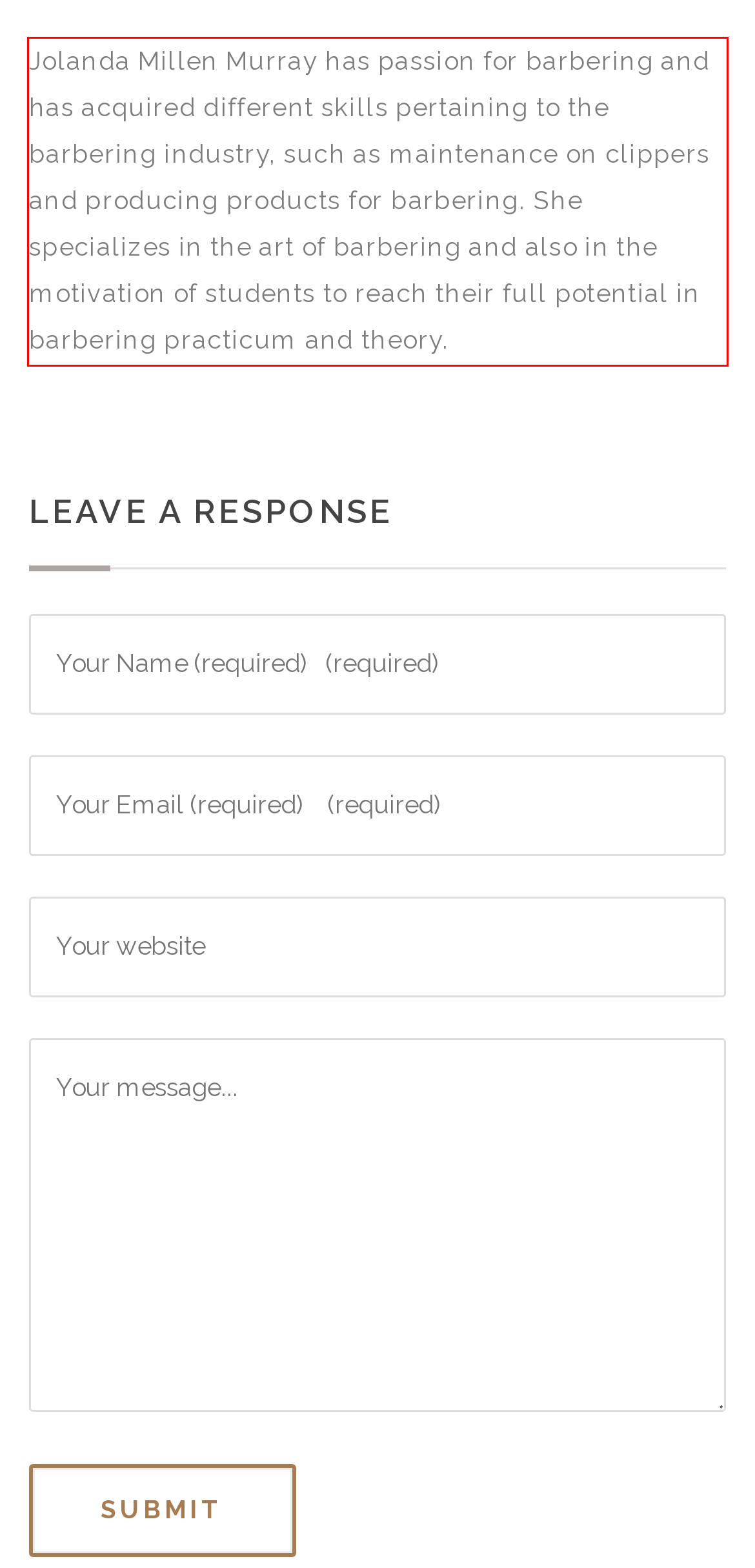The screenshot you have been given contains a UI element surrounded by a red rectangle. Use OCR to read and extract the text inside this red rectangle.

Jolanda Millen Murray has passion for barbering and has acquired different skills pertaining to the barbering industry, such as maintenance on clippers and producing products for barbering. She specializes in the art of barbering and also in the motivation of students to reach their full potential in barbering practicum and theory.